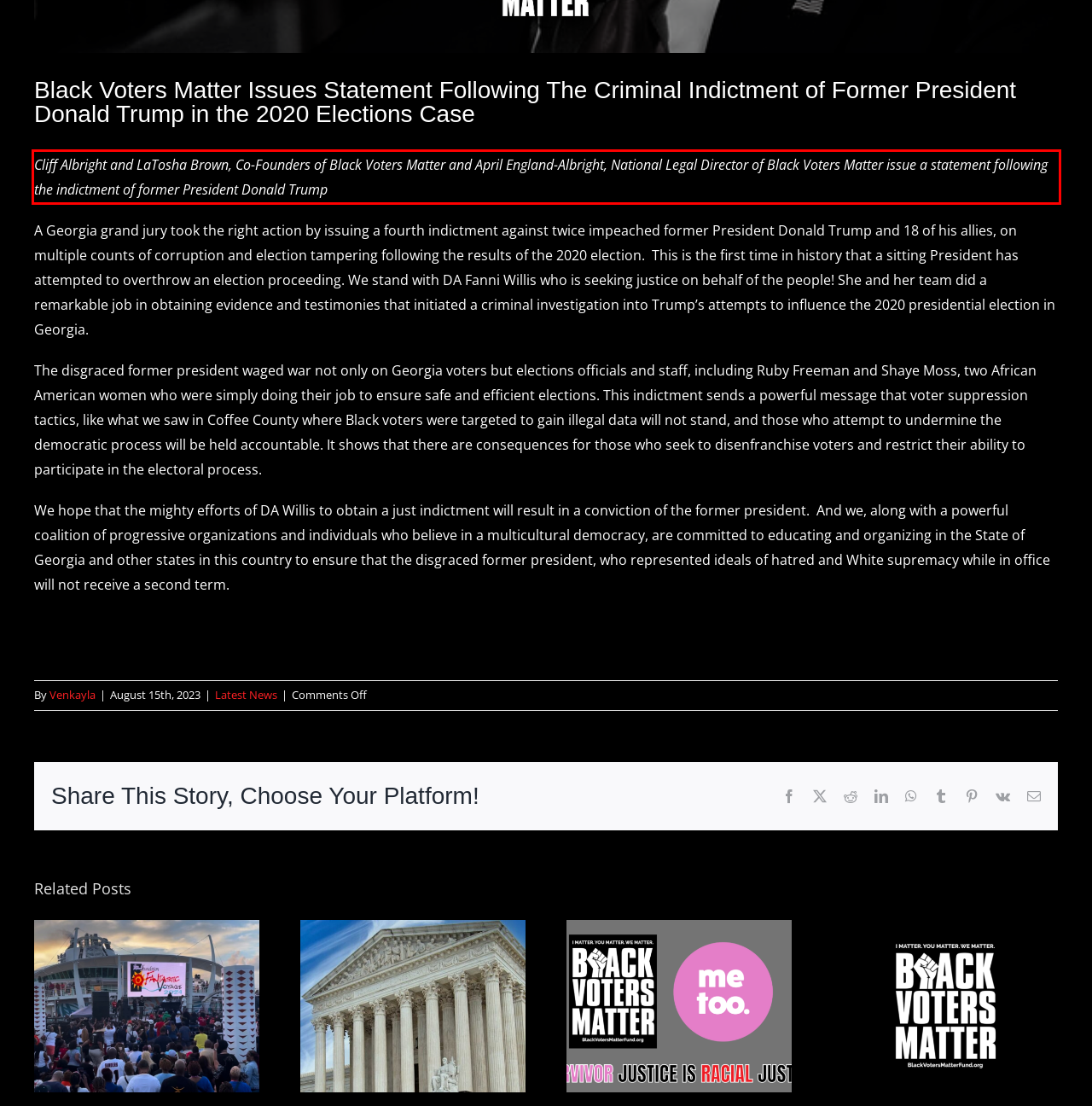Identify and extract the text within the red rectangle in the screenshot of the webpage.

Cliff Albright and LaTosha Brown, Co-Founders of Black Voters Matter and April England-Albright, National Legal Director of Black Voters Matter issue a statement following the indictment of former President Donald Trump